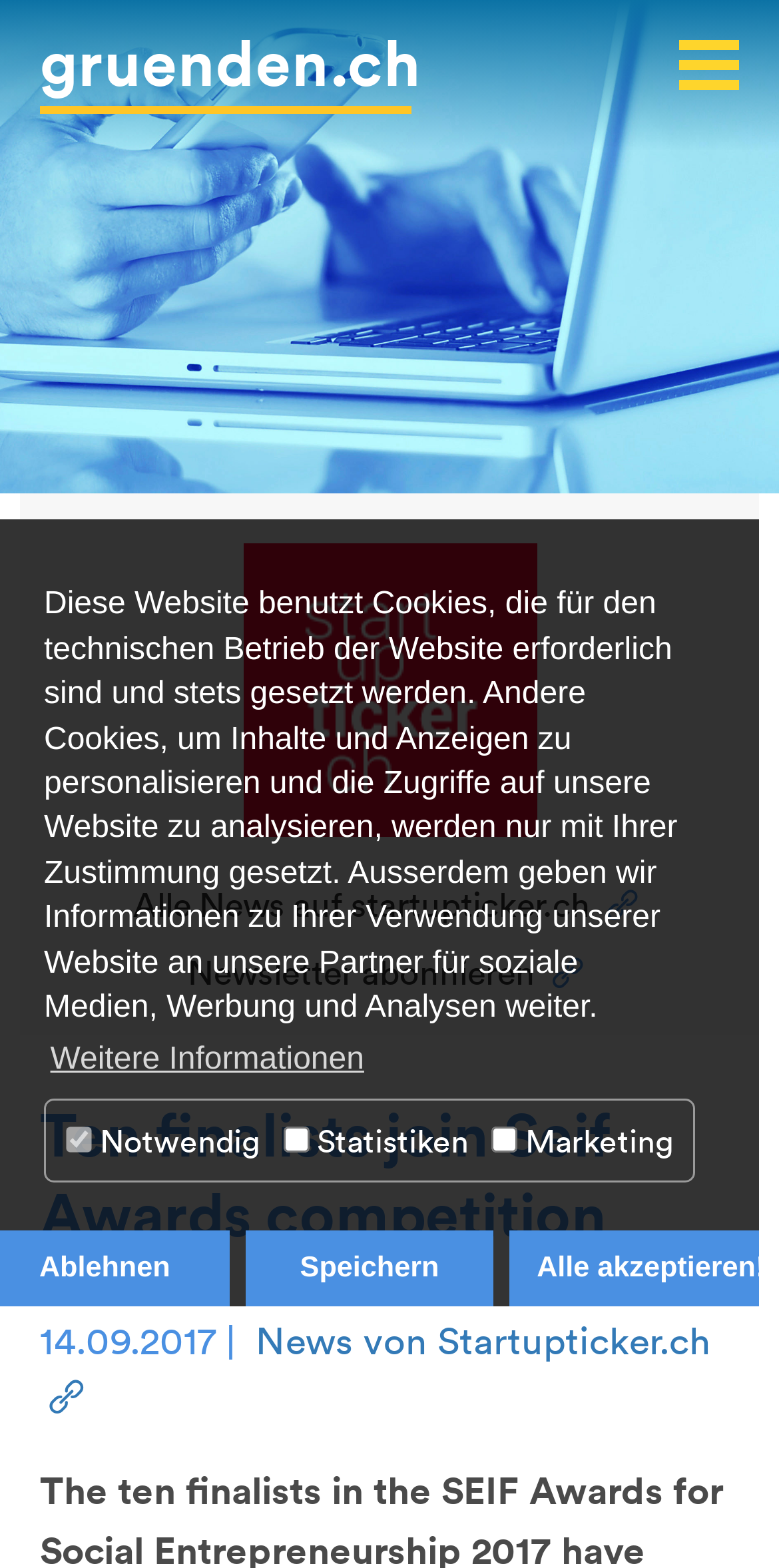Answer the question with a brief word or phrase:
What is the date of the news article?

14.09.2017